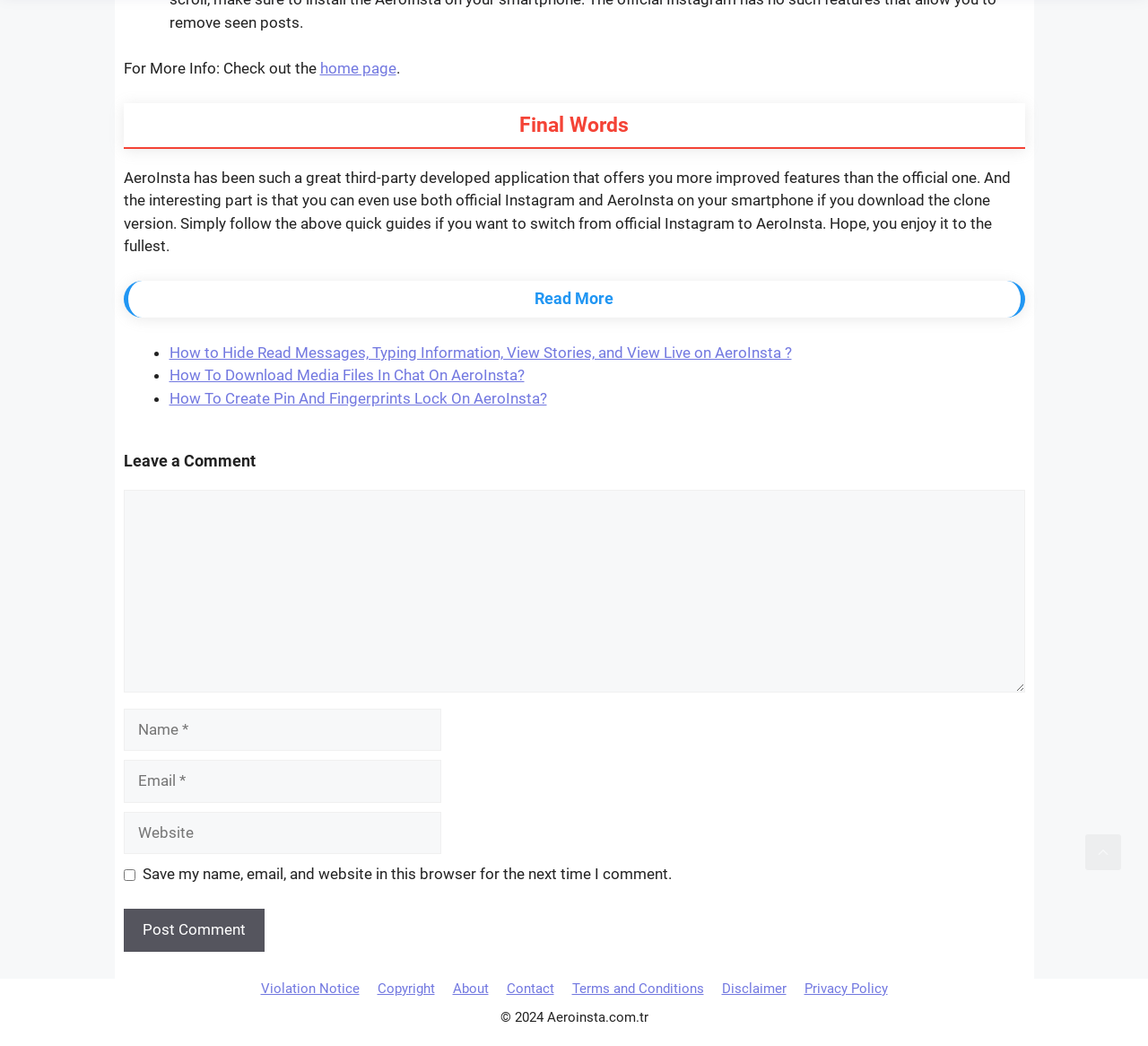Determine the bounding box coordinates for the area that should be clicked to carry out the following instruction: "Click the 'home page' link".

[0.279, 0.056, 0.345, 0.073]